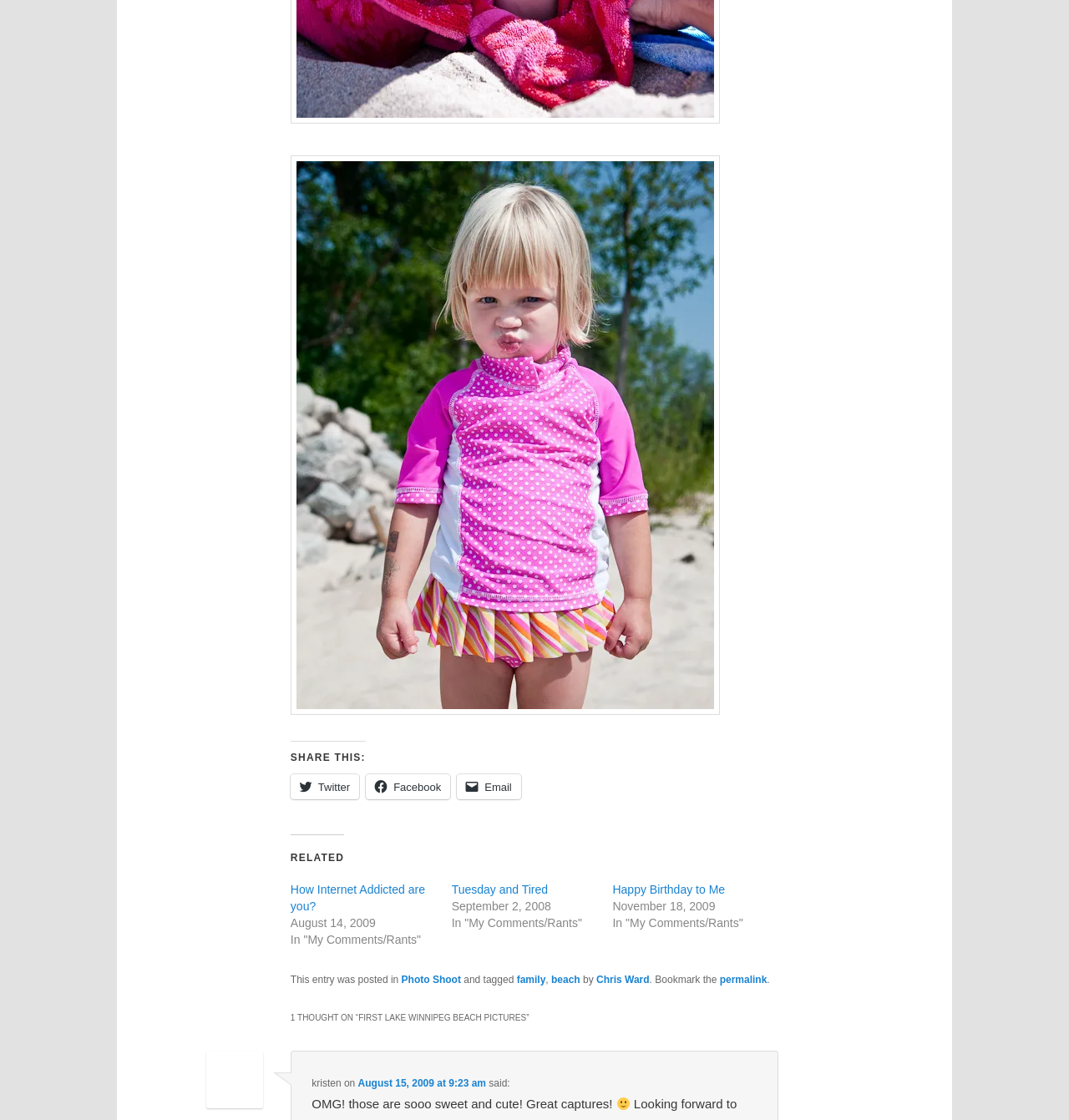Using the element description Chris Ward, predict the bounding box coordinates for the UI element. Provide the coordinates in (top-left x, top-left y, bottom-right x, bottom-right y) format with values ranging from 0 to 1.

[0.558, 0.869, 0.608, 0.88]